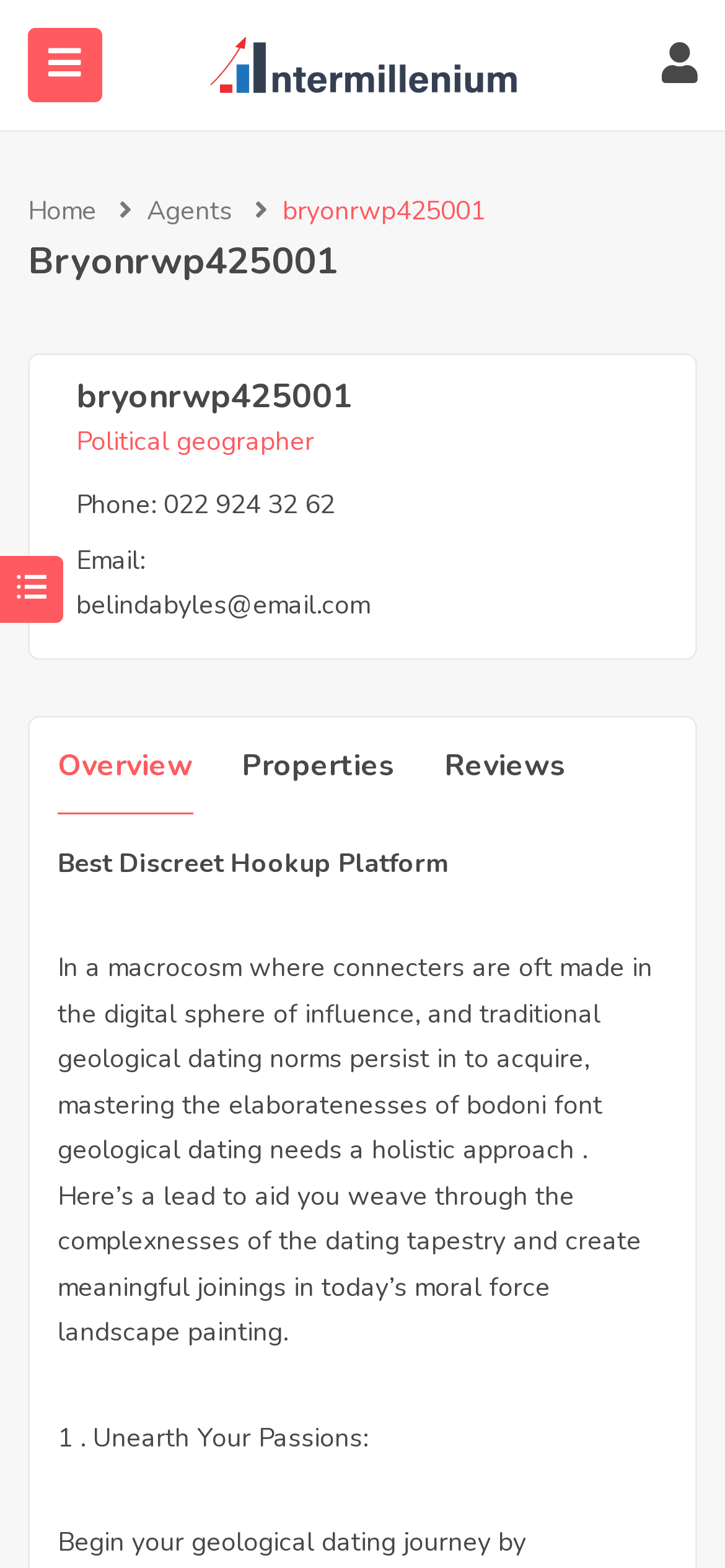Identify the bounding box coordinates necessary to click and complete the given instruction: "Send an email to belindabyles@email.com".

[0.105, 0.375, 0.51, 0.397]